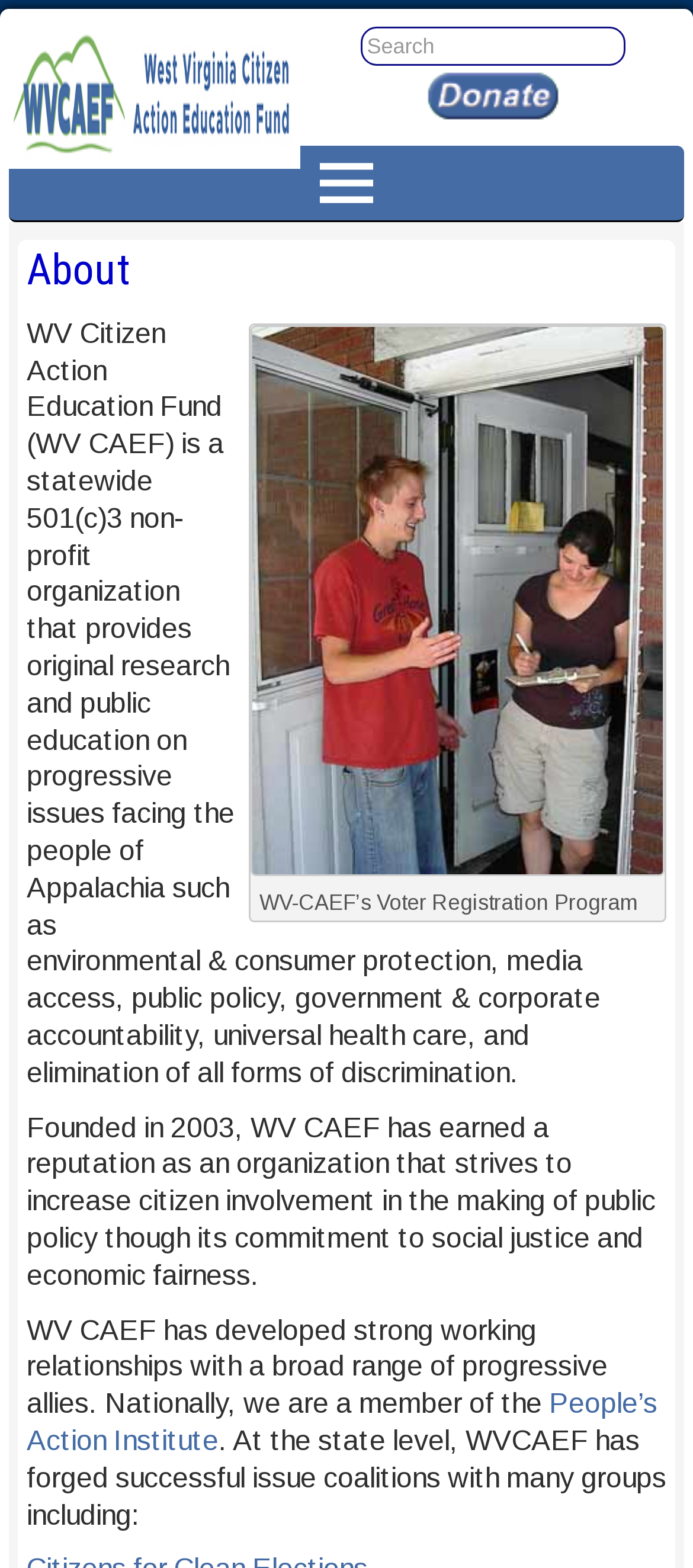Using the information in the image, give a comprehensive answer to the question: 
What is the organization's status?

I found the organization's status by reading the static text that describes the organization, which mentions that it is a 501(c)3 non-profit organization.